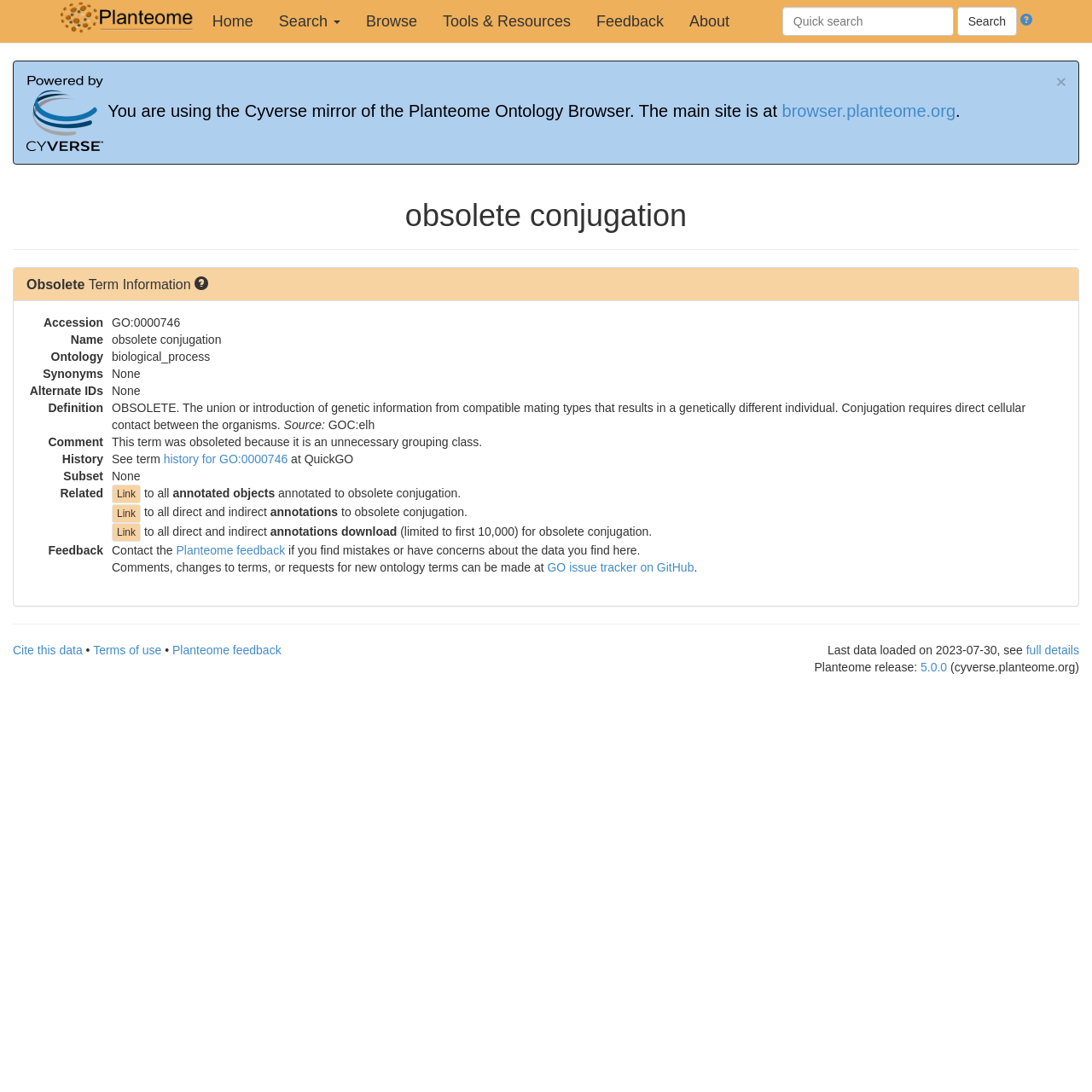What is the definition of the term?
Carefully analyze the image and provide a detailed answer to the question.

I found the answer by looking at the DescriptionListDetail element at [0.102, 0.366, 0.976, 0.397] which contains the StaticText 'OBSOLETE. The union or introduction of genetic information from compatible mating types that results in a genetically different individual.'. This element is a child of the DescriptionList element at [0.024, 0.288, 0.976, 0.527] and is likely to be the definition of the term.